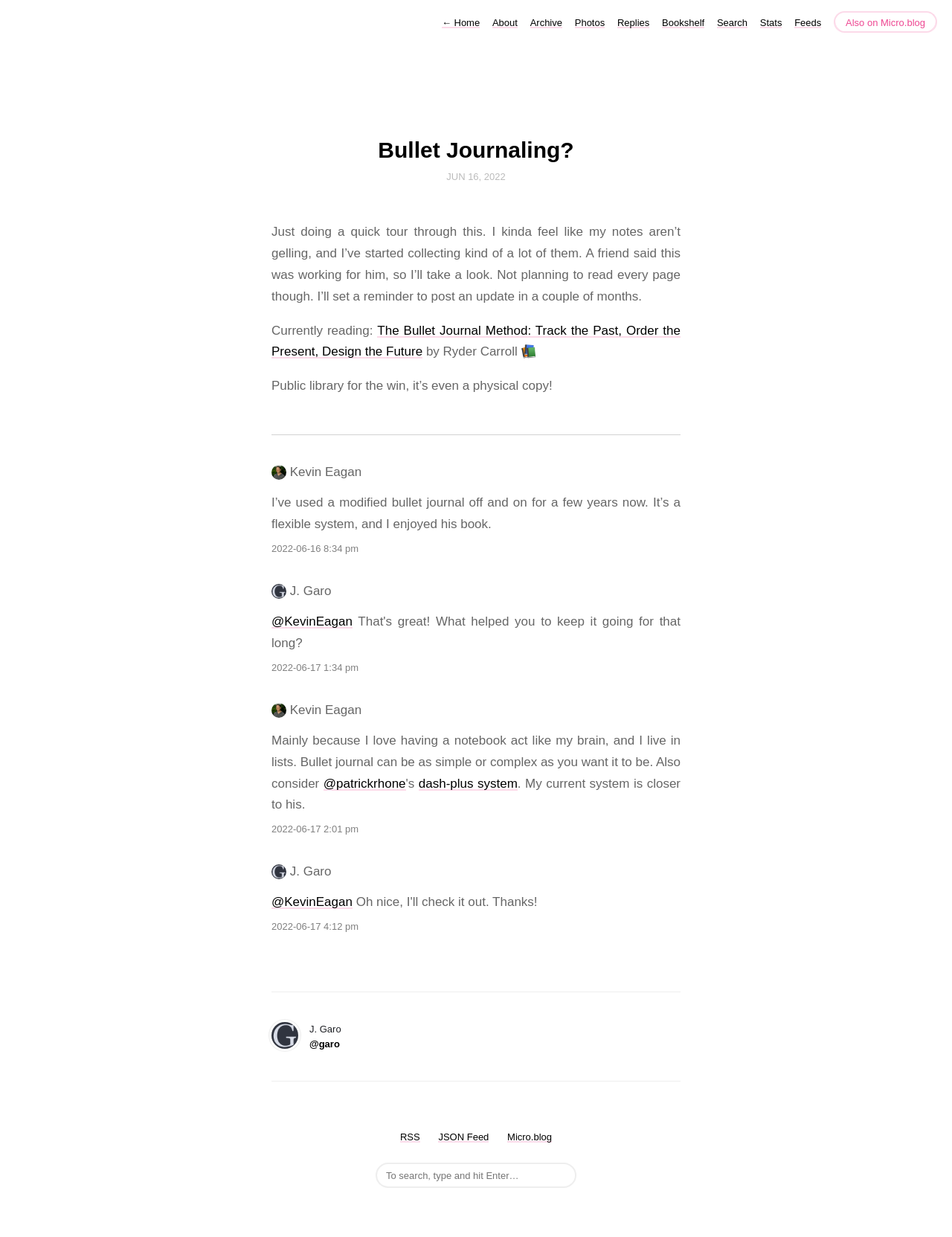Please answer the following question using a single word or phrase: 
What is the author of the book being discussed?

Ryder Carroll